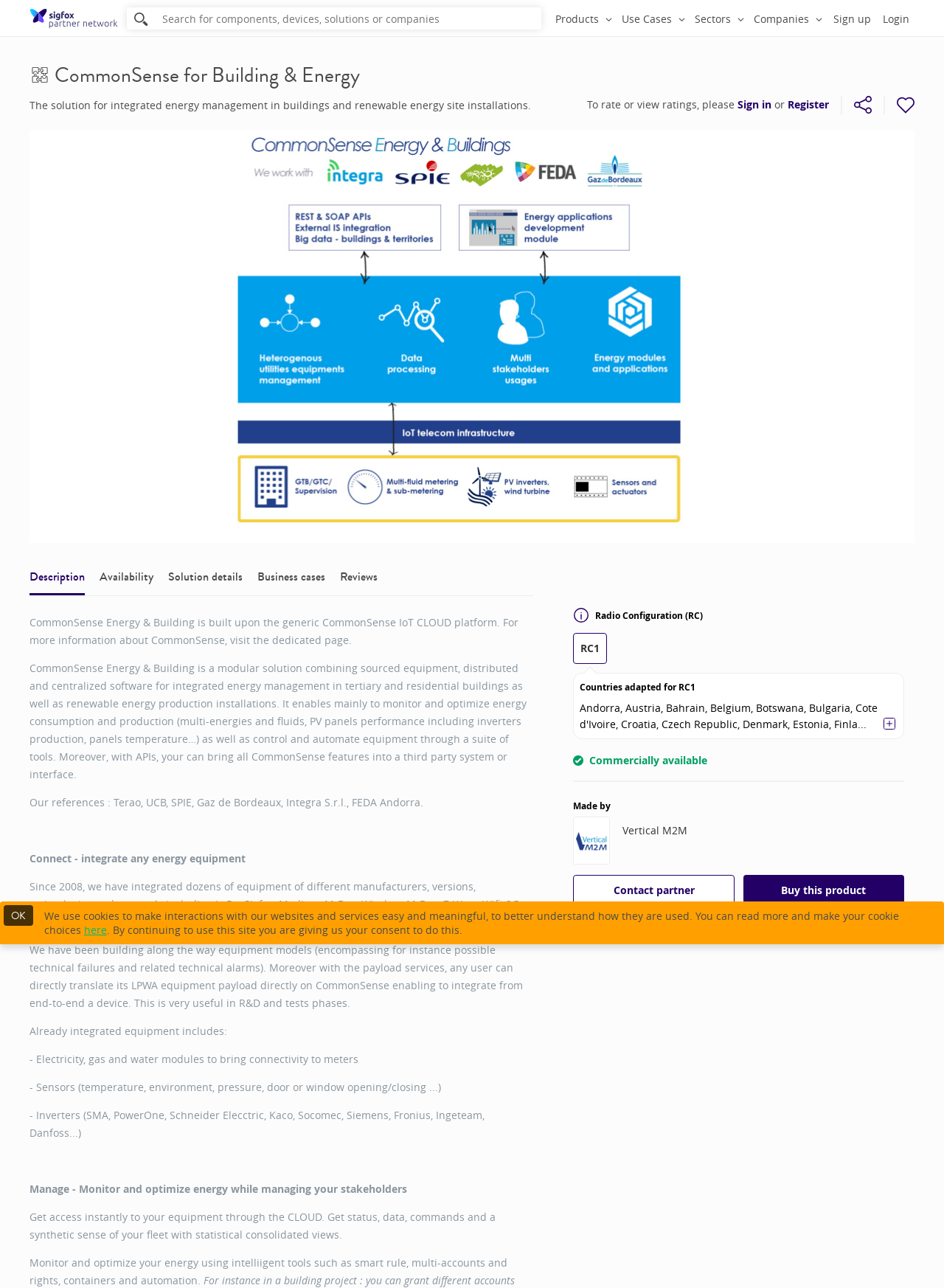What is the role of APIs in CommonSense?
Please give a detailed answer to the question using the information shown in the image.

According to the webpage, APIs can be used to bring all CommonSense features into a third-party system or interface, allowing for seamless integration and customization.